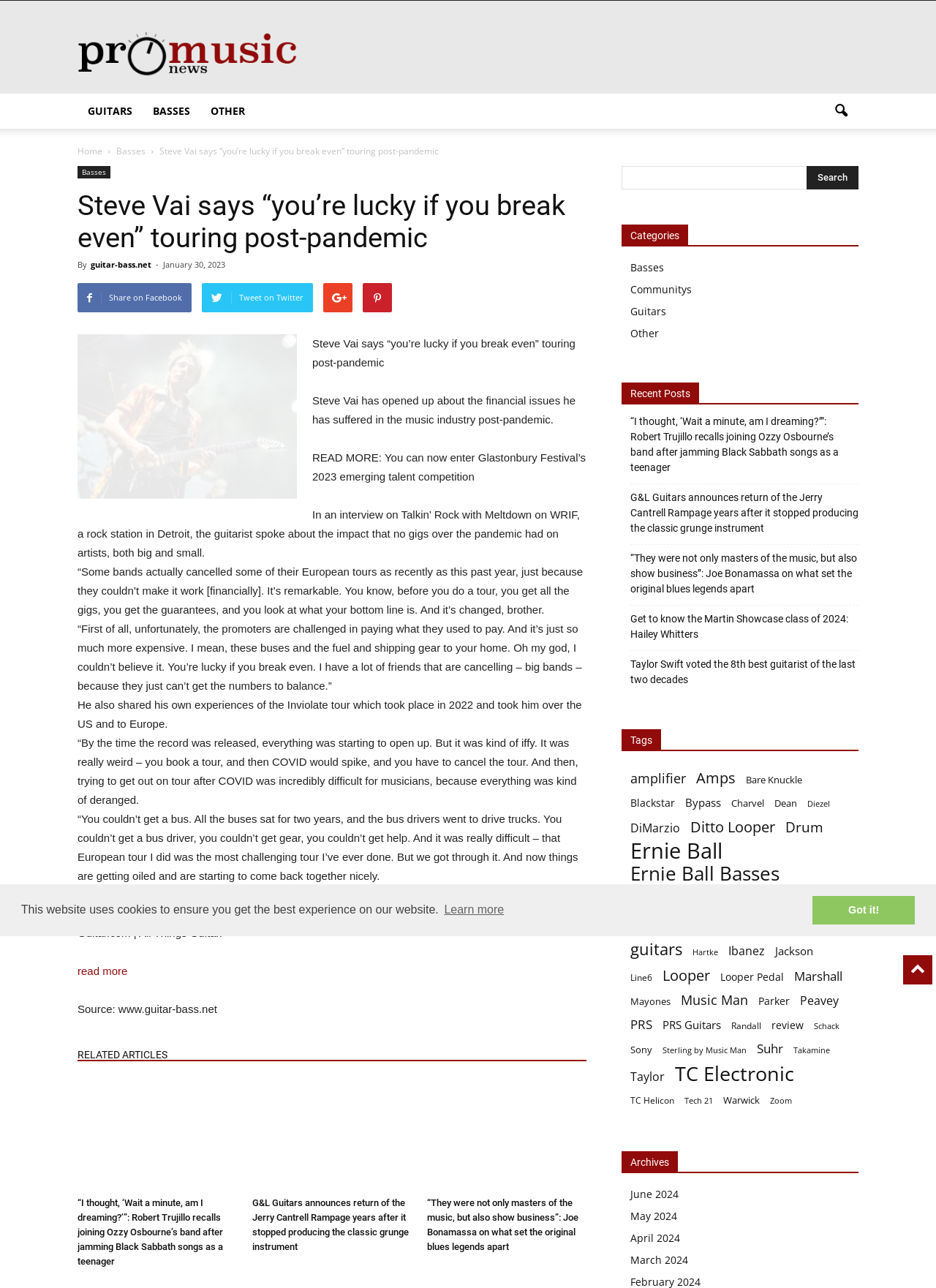Can you pinpoint the bounding box coordinates for the clickable element required for this instruction: "Search for something"? The coordinates should be four float numbers between 0 and 1, i.e., [left, top, right, bottom].

[0.664, 0.129, 0.917, 0.147]